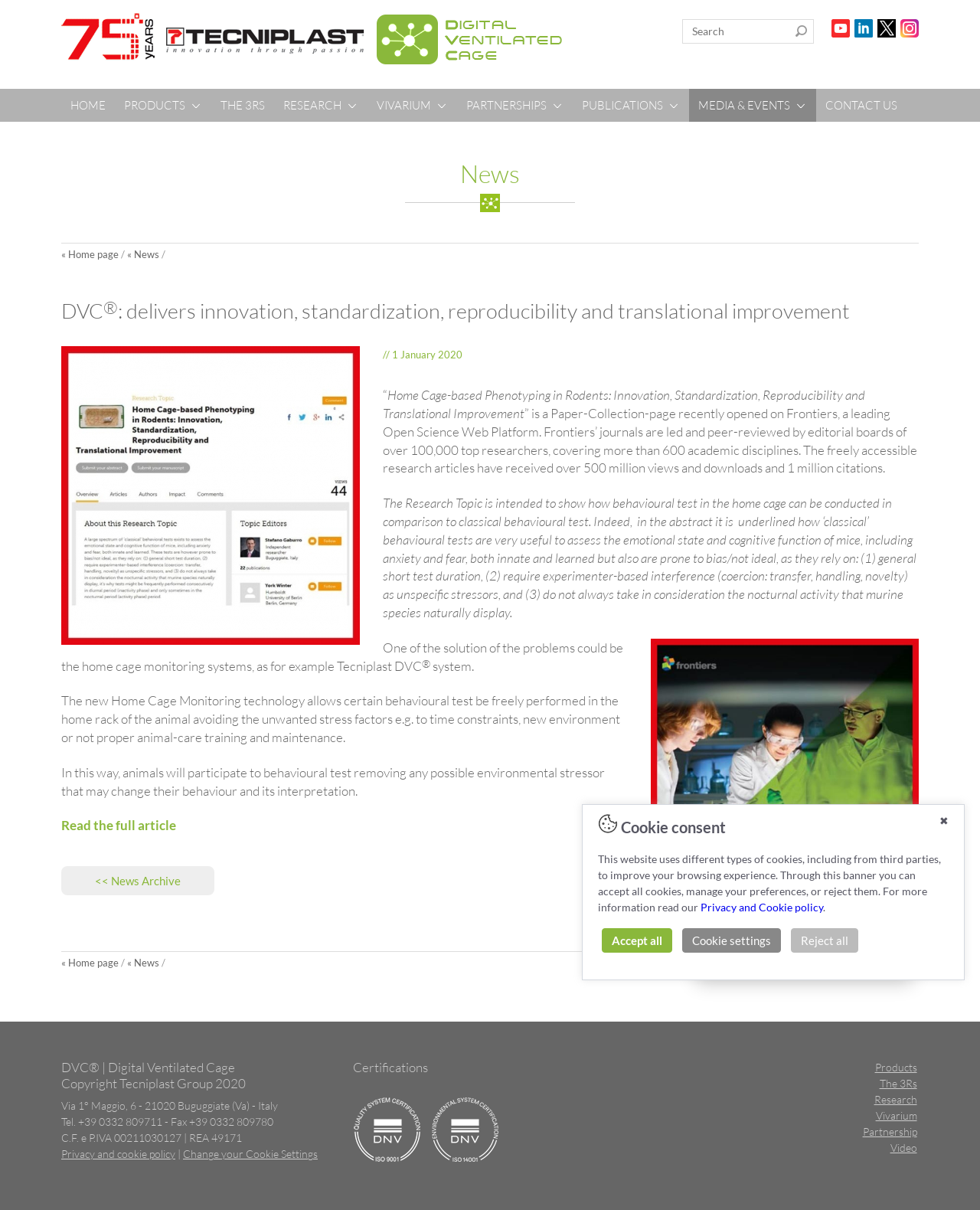Please identify the bounding box coordinates of the element I should click to complete this instruction: 'Read the full article'. The coordinates should be given as four float numbers between 0 and 1, like this: [left, top, right, bottom].

[0.062, 0.676, 0.18, 0.689]